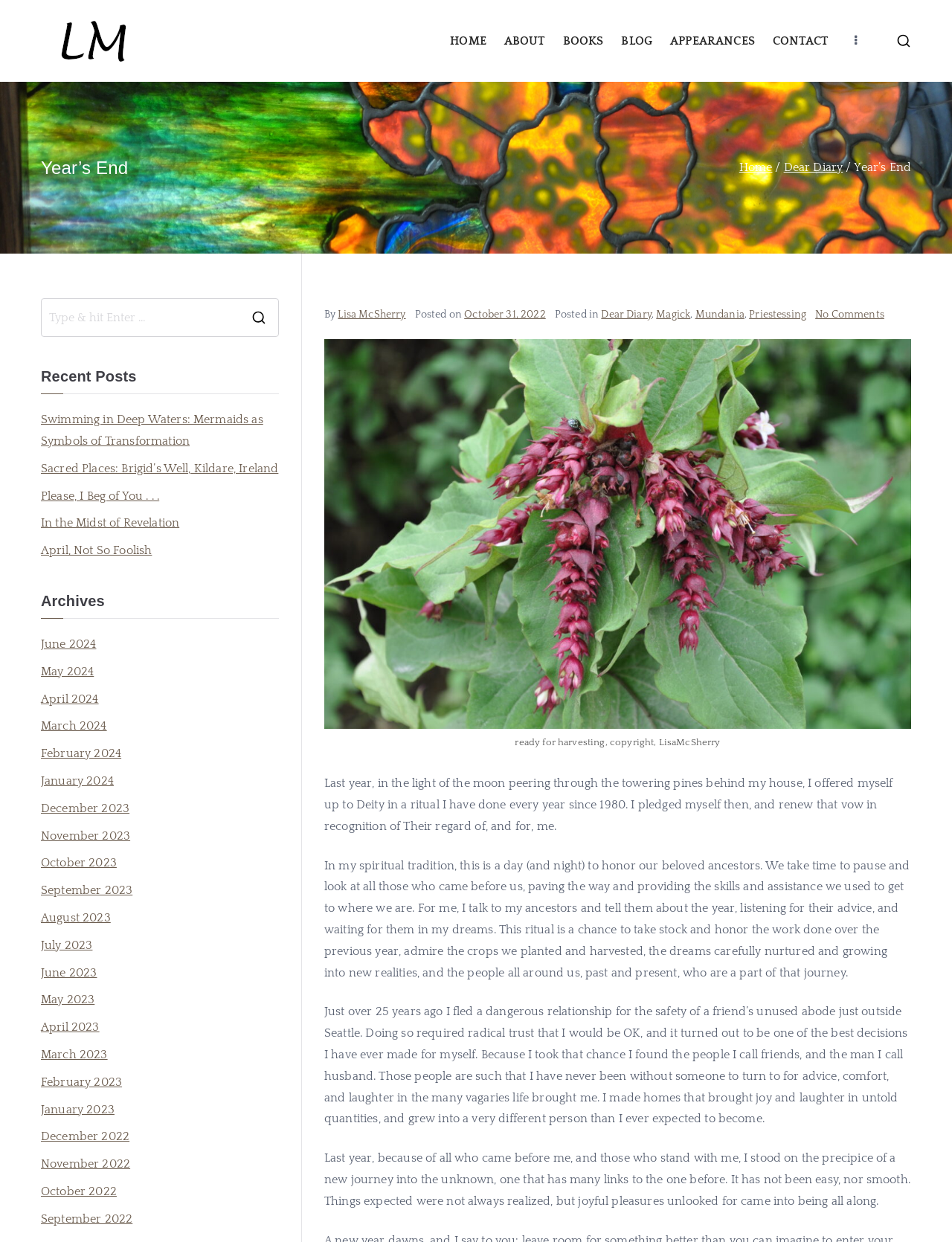Extract the bounding box of the UI element described as: "September 2023".

[0.043, 0.708, 0.139, 0.726]